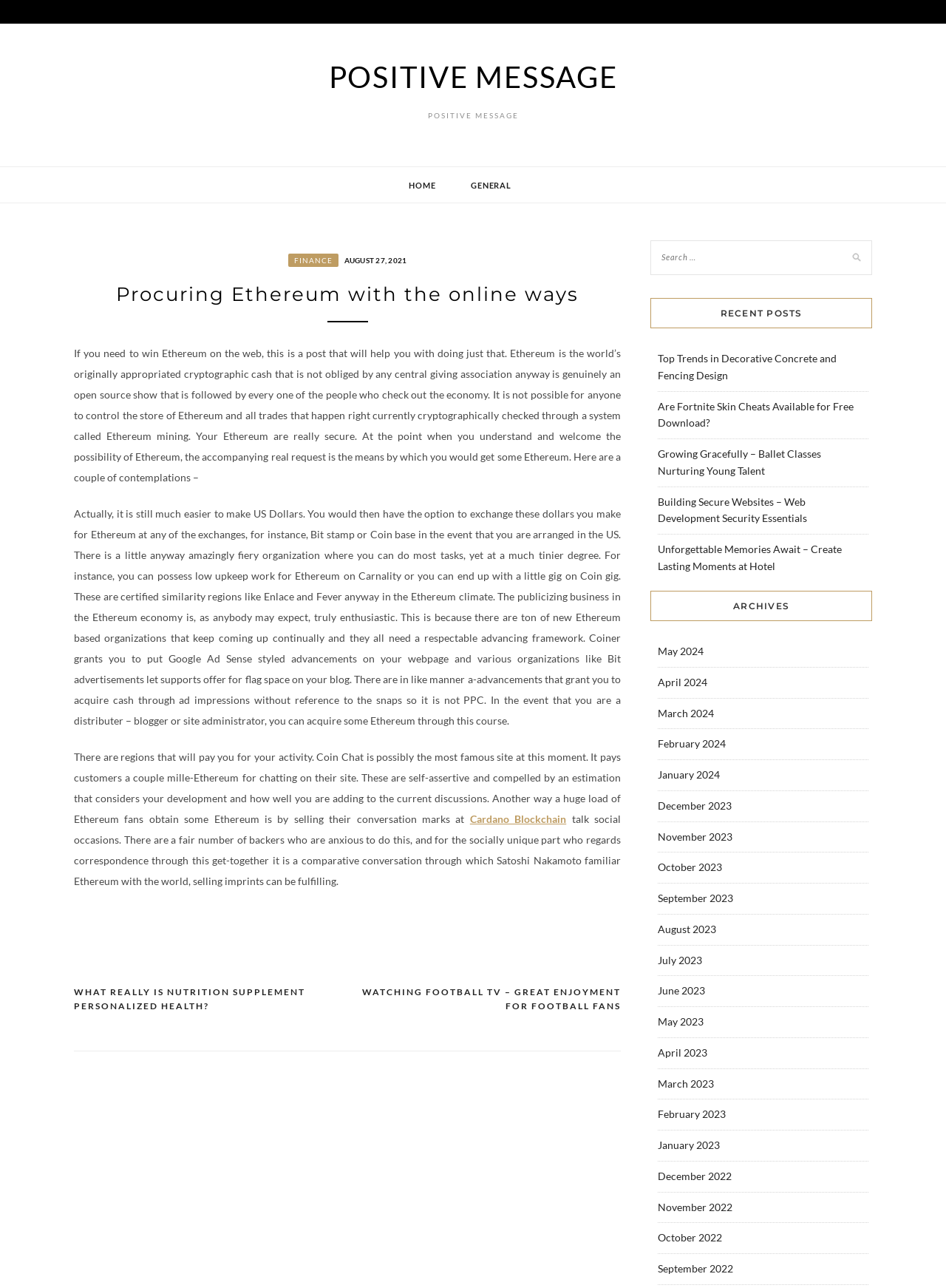Detail the features and information presented on the webpage.

This webpage is about procuring Ethereum online, with a positive message. At the top, there is a heading "POSITIVE MESSAGE" which is also a link. Below it, there are three links: "HOME", "GENERAL", and a main section that takes up most of the page.

In the main section, there is an article with a heading "Procuring Ethereum with the online ways" and a subheading "FINANCE" with a date "AUGUST 27, 2021". The article discusses how to obtain Ethereum online, explaining that it is still easier to make US Dollars and then exchange them for Ethereum. It also mentions various ways to earn Ethereum, such as doing low-maintenance work, creating content, and selling conversation marks.

Below the article, there is a navigation section with links to other posts, including "WATCHING FOOTBALL TV – GREAT ENJOYMENT FOR FOOTBALL FANS" and "WHAT REALLY IS NUTRITION SUPPLEMENT PERSONALIZED HEALTH?".

To the right of the main section, there is a search box and a section with recent posts, including links to articles about decorative concrete, Fortnite skin cheats, ballet classes, web development security, and hotel experiences.

Below the recent posts, there is an archives section with links to posts from different months, ranging from May 2024 to December 2022.